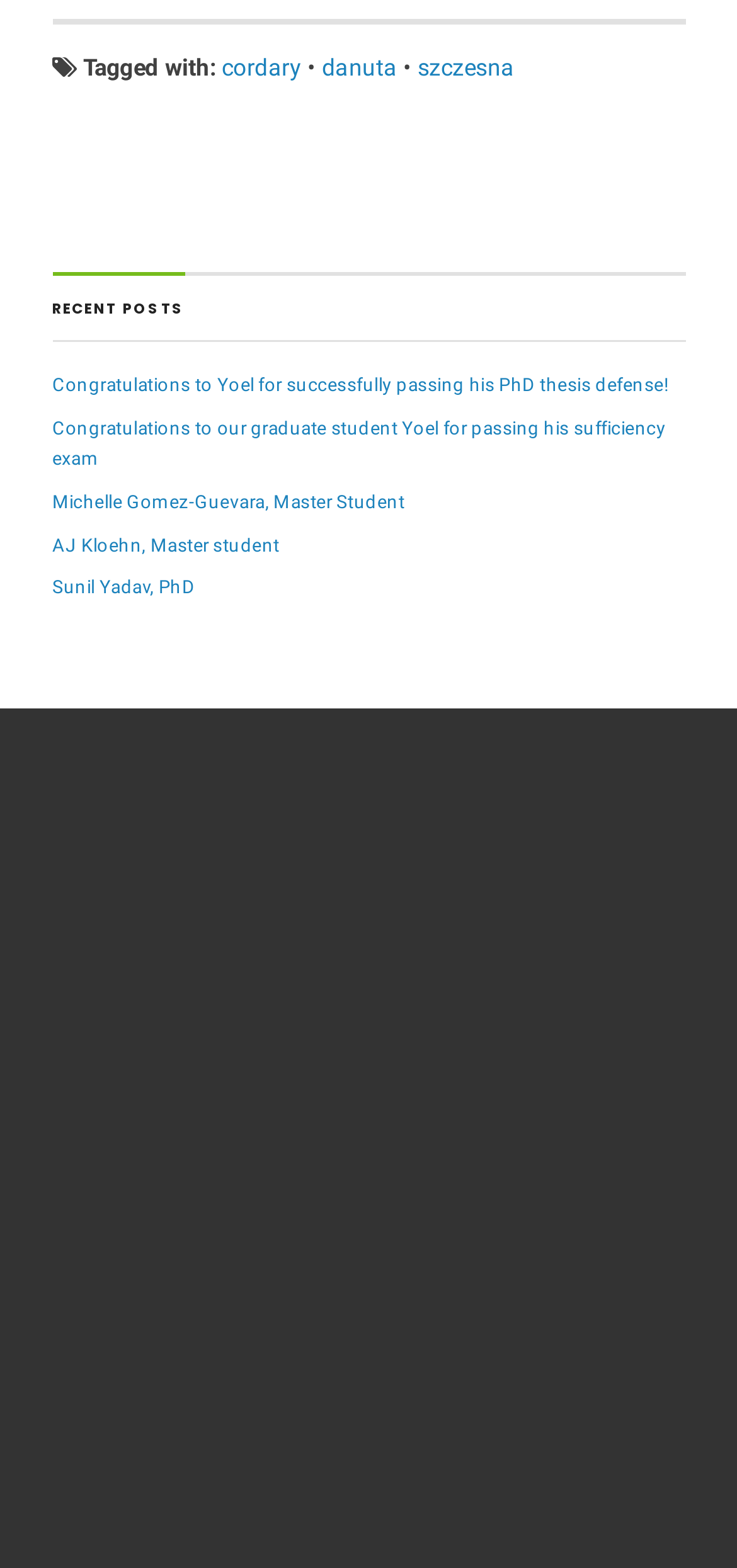Provide the bounding box coordinates, formatted as (top-left x, top-left y, bottom-right x, bottom-right y), with all values being floating point numbers between 0 and 1. Identify the bounding box of the UI element that matches the description: Julian Borejdo, PhD

[0.071, 0.612, 0.3, 0.625]